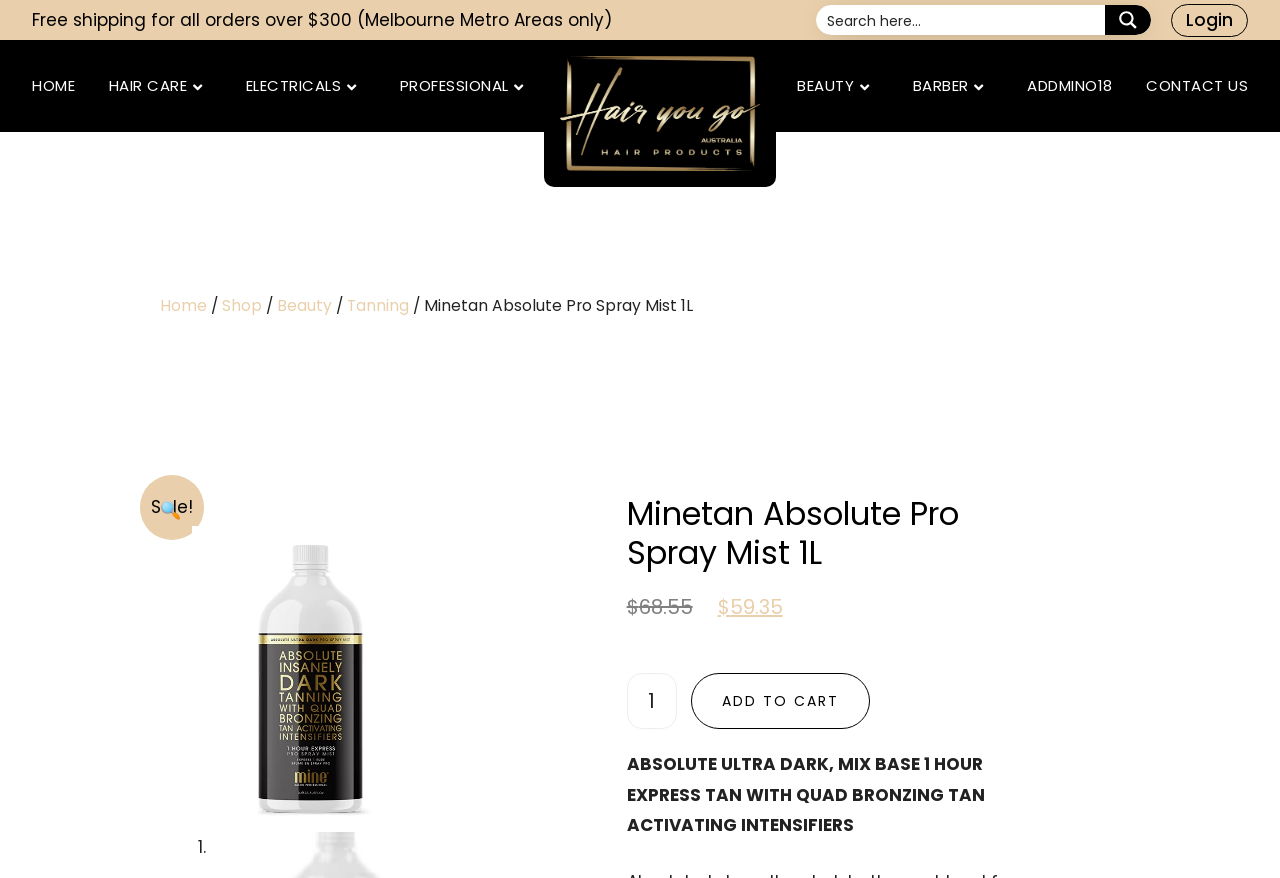Please identify the bounding box coordinates of the element's region that I should click in order to complete the following instruction: "Search for products". The bounding box coordinates consist of four float numbers between 0 and 1, i.e., [left, top, right, bottom].

None